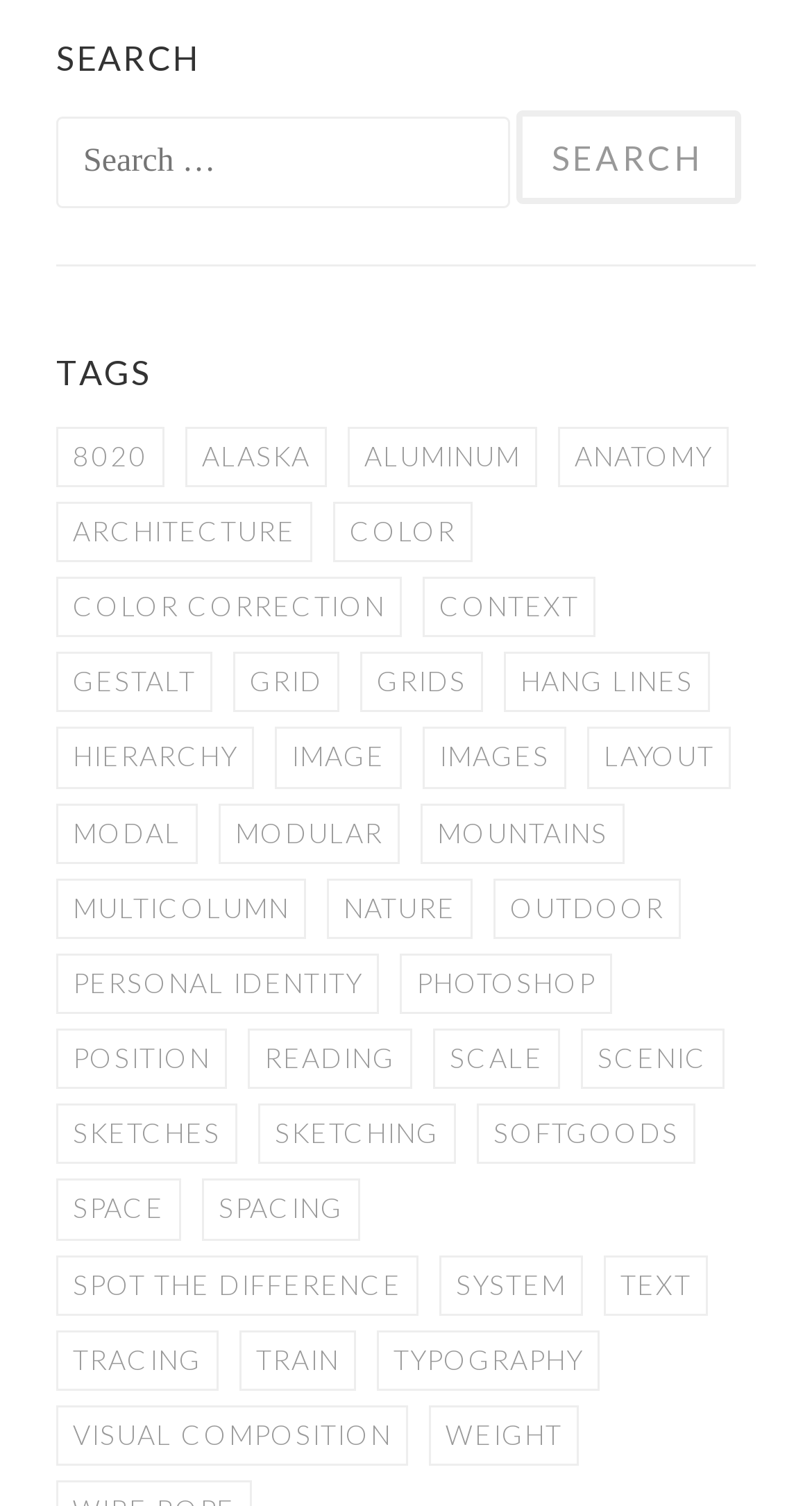Using the description: "Train", identify the bounding box of the corresponding UI element in the screenshot.

[0.295, 0.883, 0.438, 0.924]